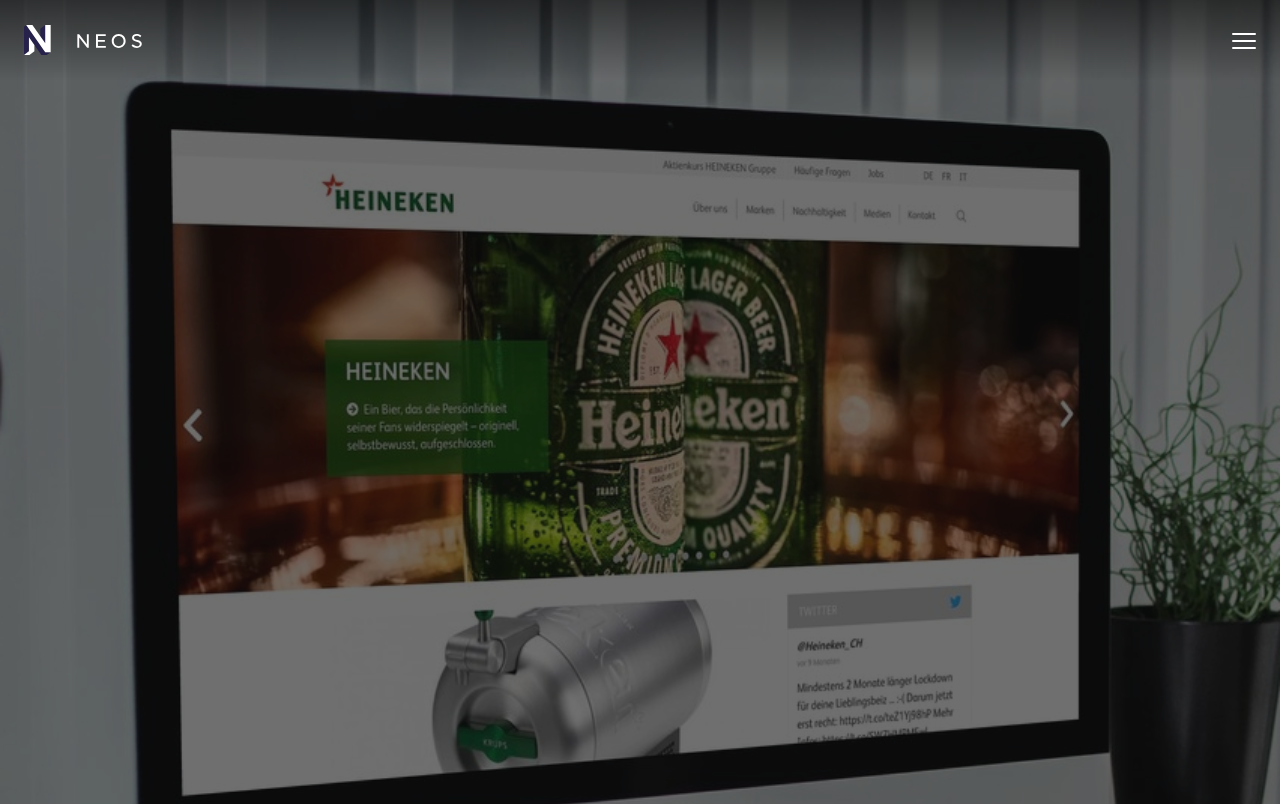Look at the image and answer the question in detail:
What is the company associated with Neos?

Based on the webpage title 'HEINEKEN Switzerland - Who uses Neos? - Neos.io', it can be inferred that HEINEKEN is the company associated with Neos.